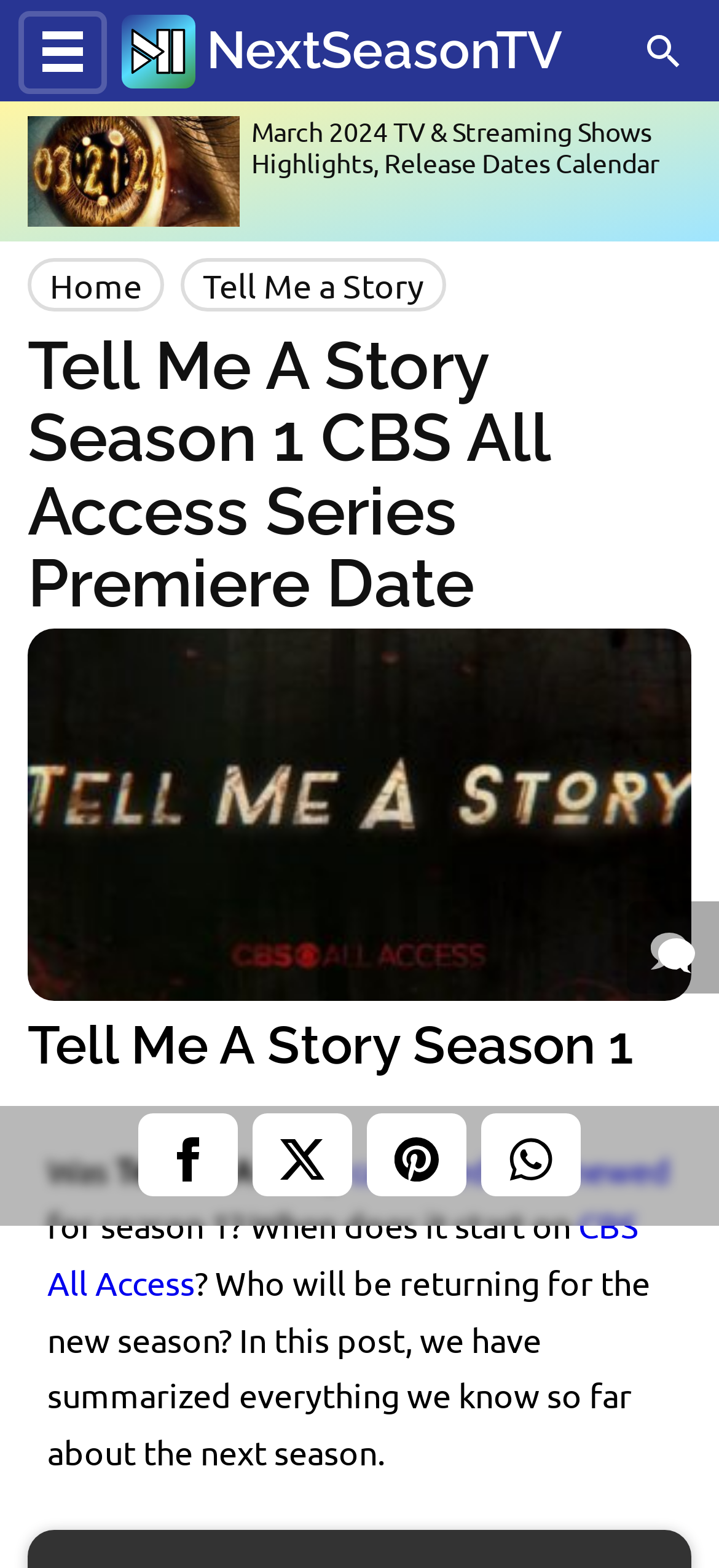Please give a short response to the question using one word or a phrase:
What is the name of the TV series?

Tell Me a Story